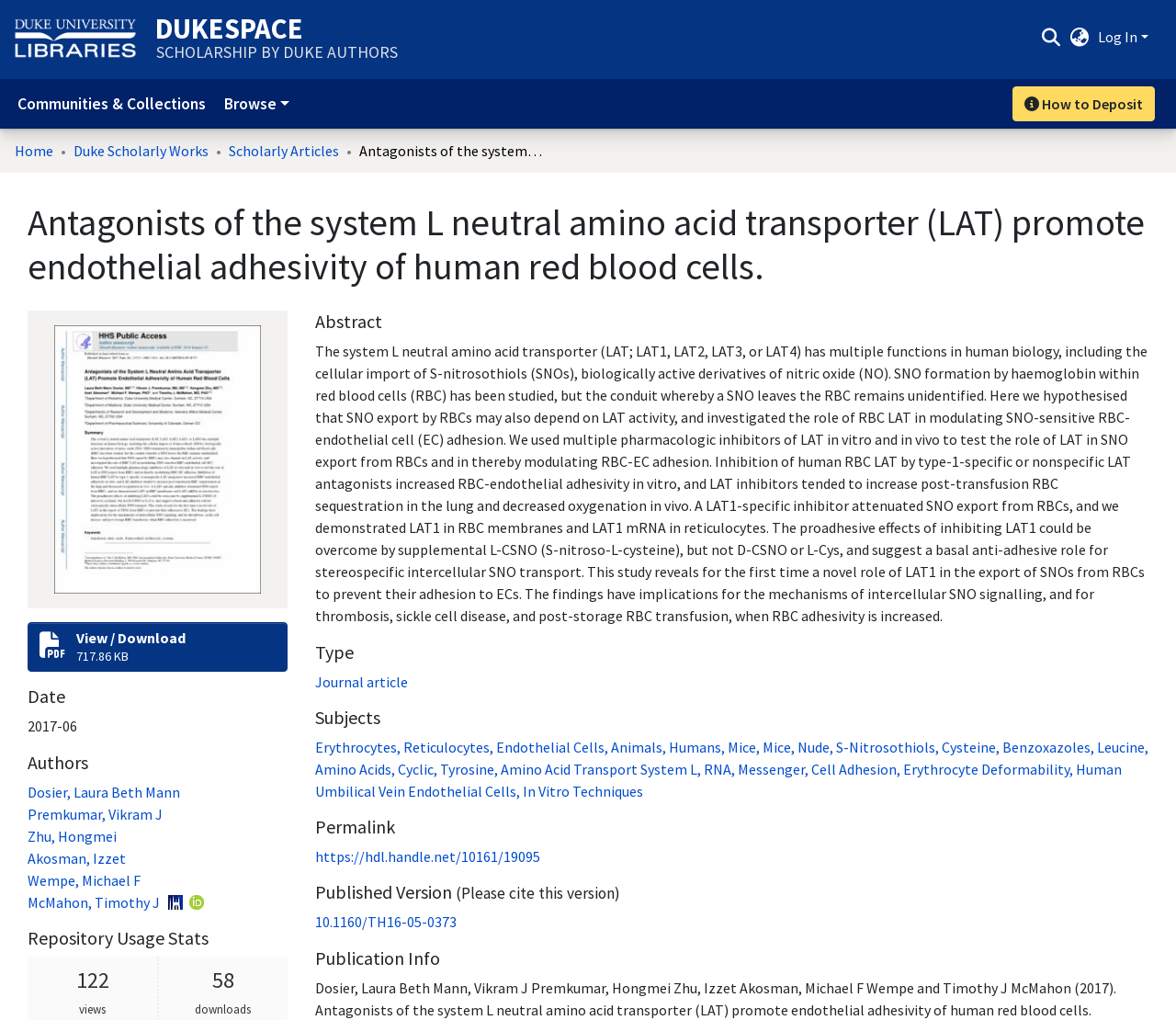What is the permalink of the article?
Based on the image, provide your answer in one word or phrase.

https://hdl.handle.net/10161/19095